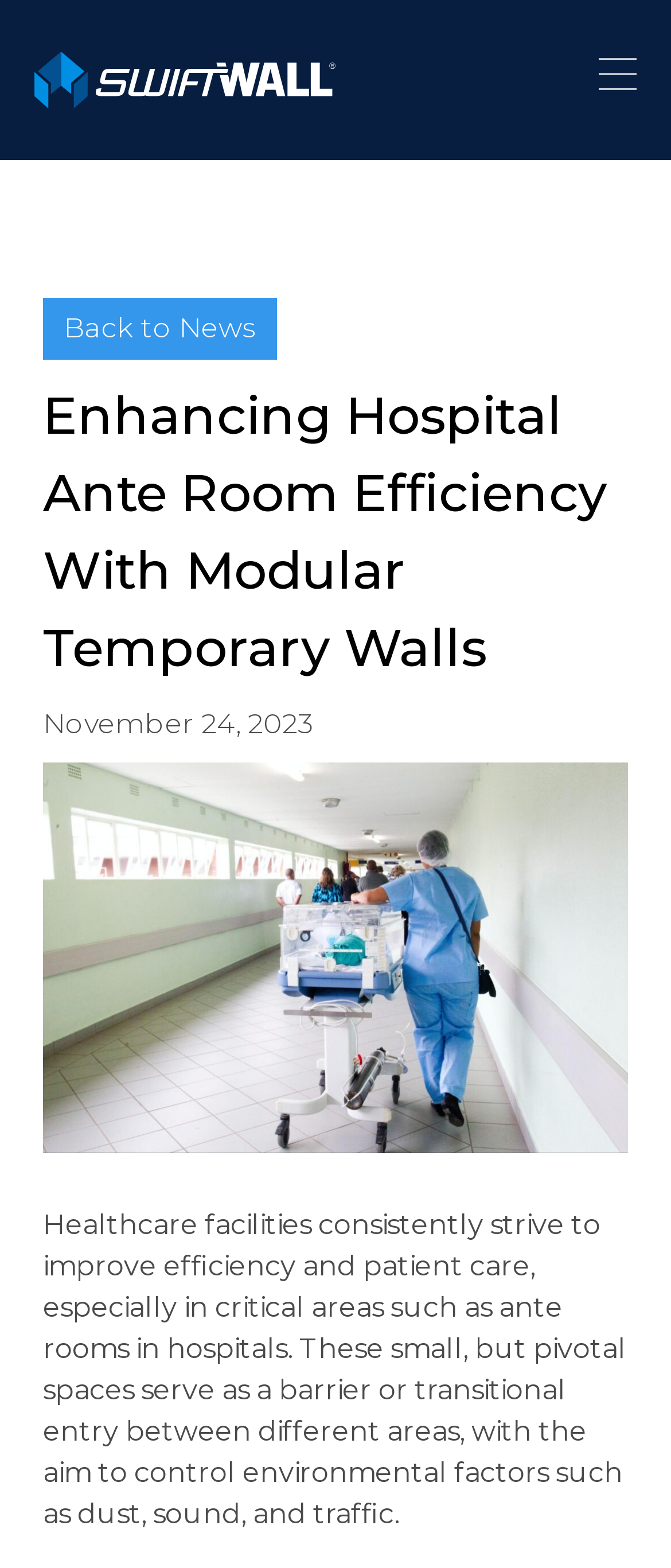Describe in detail what you see on the webpage.

The webpage appears to be an article discussing the importance of anterooms in hospitals and how to improve their efficiency. At the top, there is a title "What is an Anteroom in a Hospital & Why It's So Important?" which is also the main heading of the page. 

On the top left, there is a link with no text, and on the top right, there is another link with an accompanying image. Below these links, there is a link labeled "Back to News" on the left side, and a heading "Enhancing Hospital Ante Room Efficiency With Modular Temporary Walls" that spans almost the entire width of the page. 

Underneath the heading, there is a link showing the date "November 24, 2023" on the left side, accompanied by a time element. The main content of the article starts below these elements, with a paragraph of text that explains the role of anterooms in hospitals, describing them as small but pivotal spaces that control environmental factors such as dust, sound, and traffic.